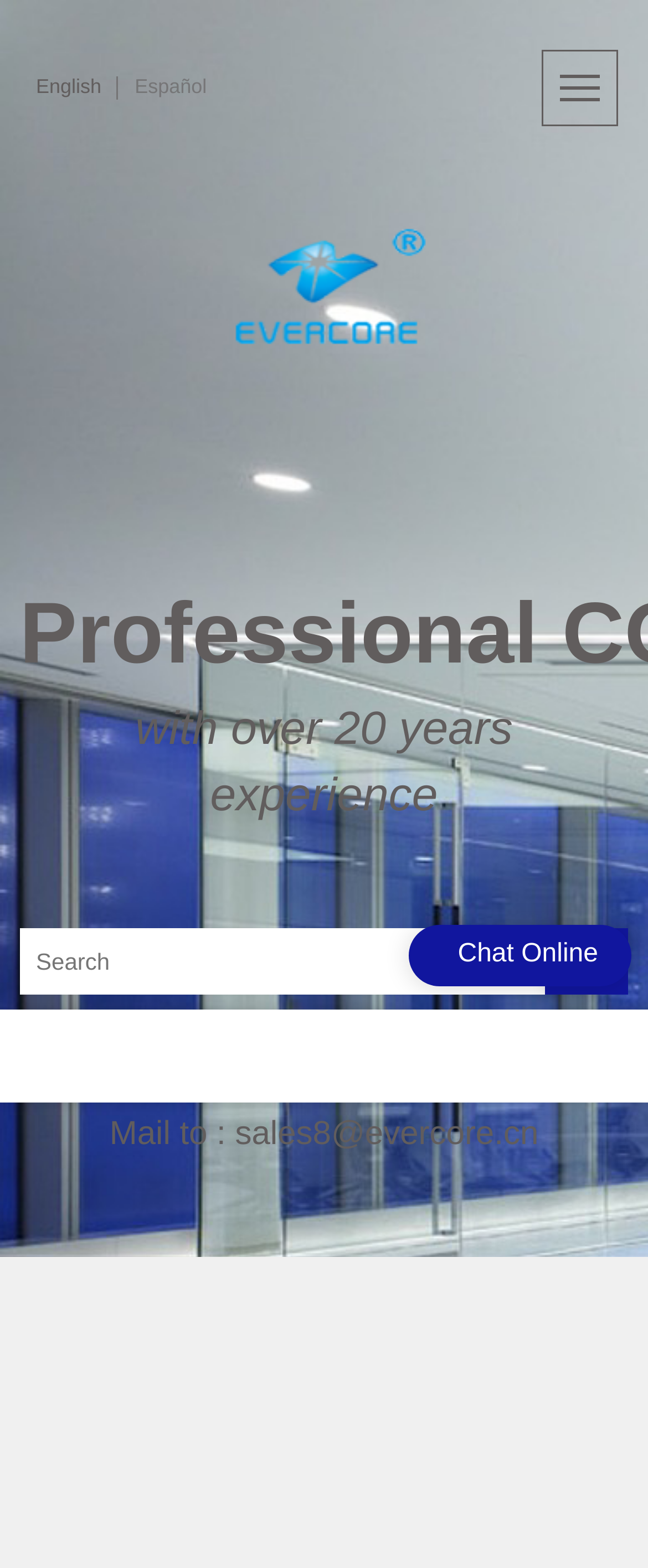Identify the bounding box coordinates for the UI element described as: "name="searchname" placeholder="Search"". The coordinates should be provided as four floats between 0 and 1: [left, top, right, bottom].

[0.03, 0.592, 0.97, 0.634]